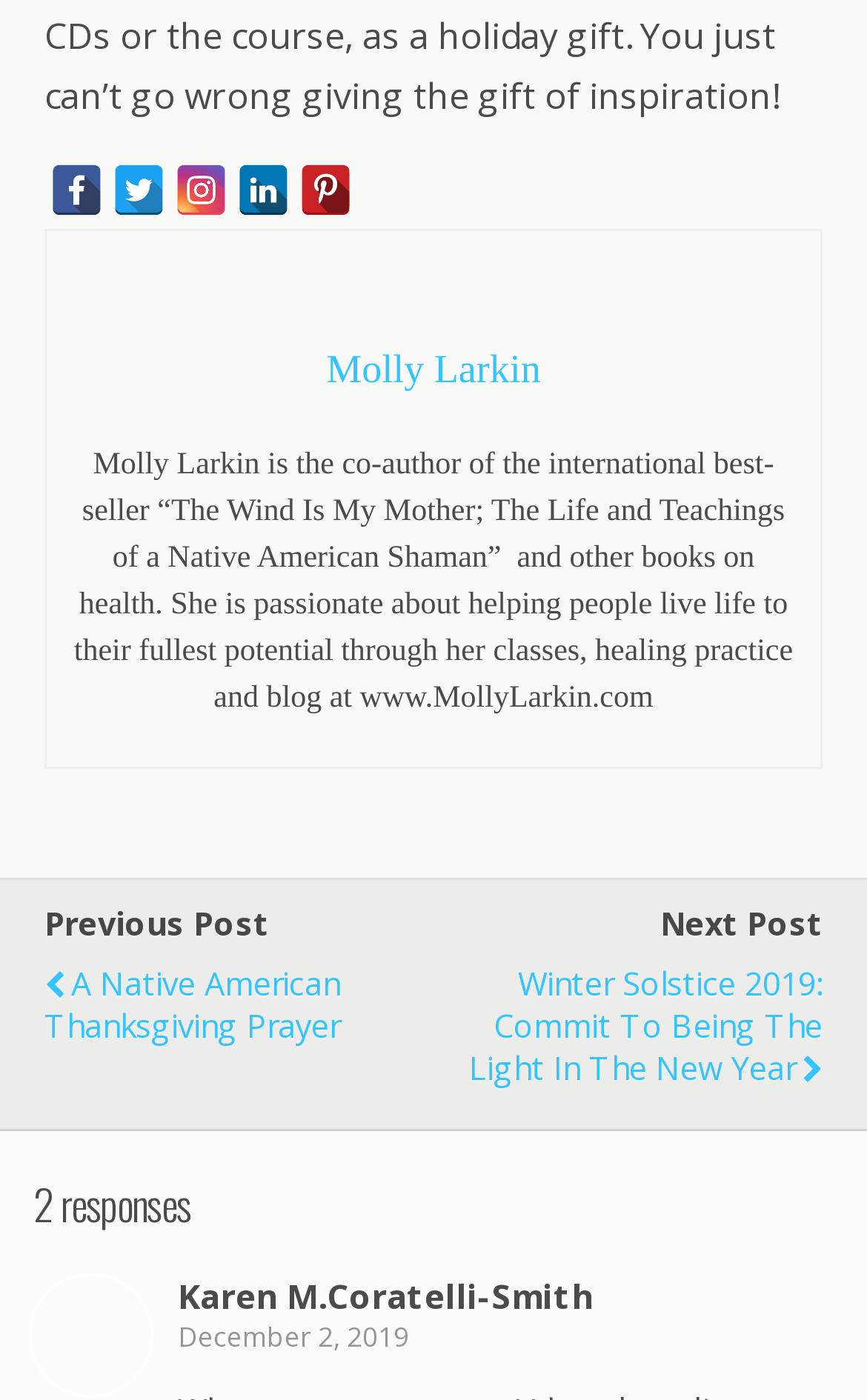What is the name of the author?
Please give a detailed and thorough answer to the question, covering all relevant points.

The author's name is mentioned in the text 'Molly Larkin is the co-author of the international best-seller “The Wind Is My Mother; The Life and Teachings of a Native American Shaman”'.